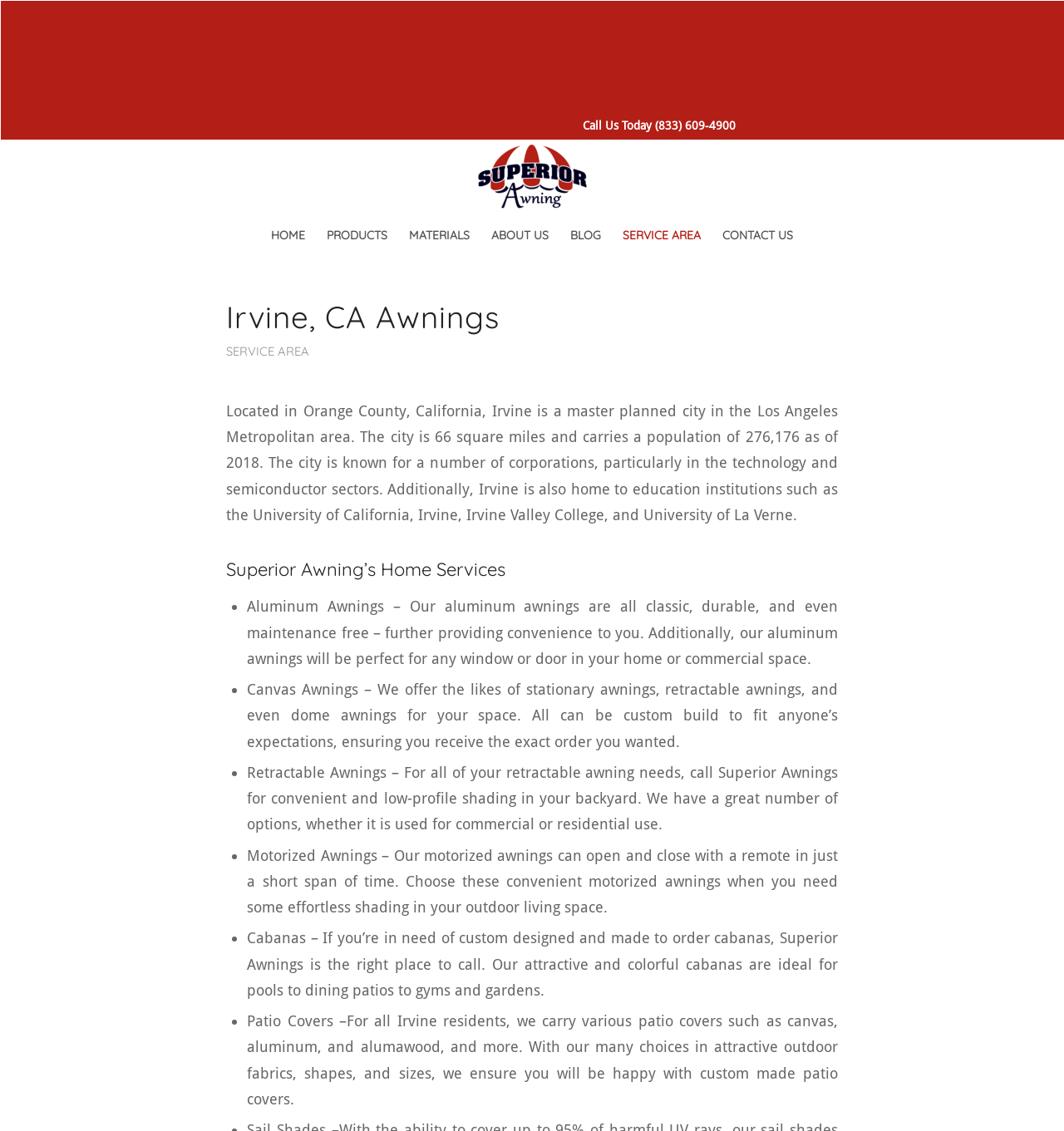What is the name of the company?
Using the image, answer in one word or phrase.

Superior Awning